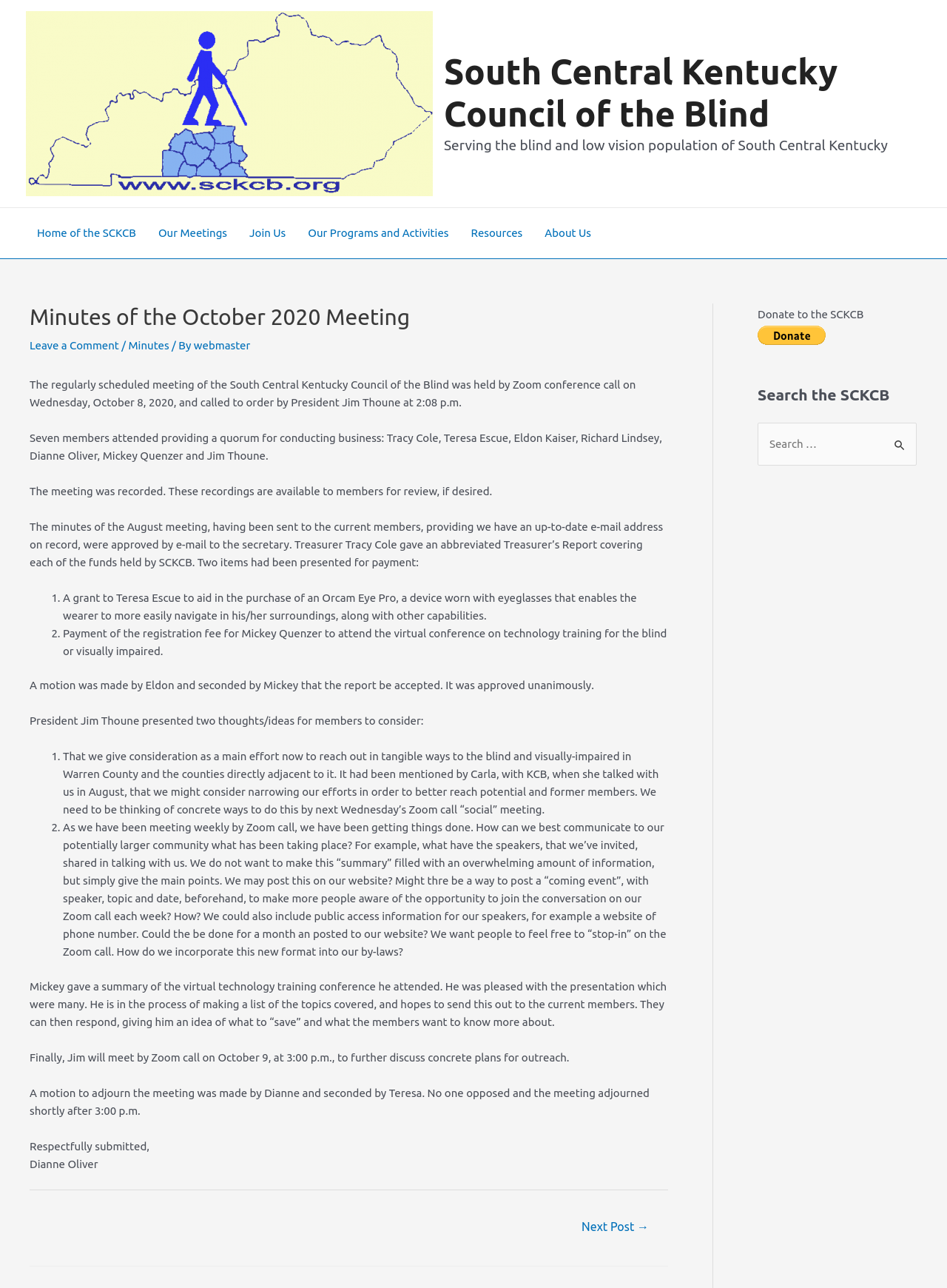Reply to the question with a single word or phrase:
Who recorded the meeting?

The meeting was recorded